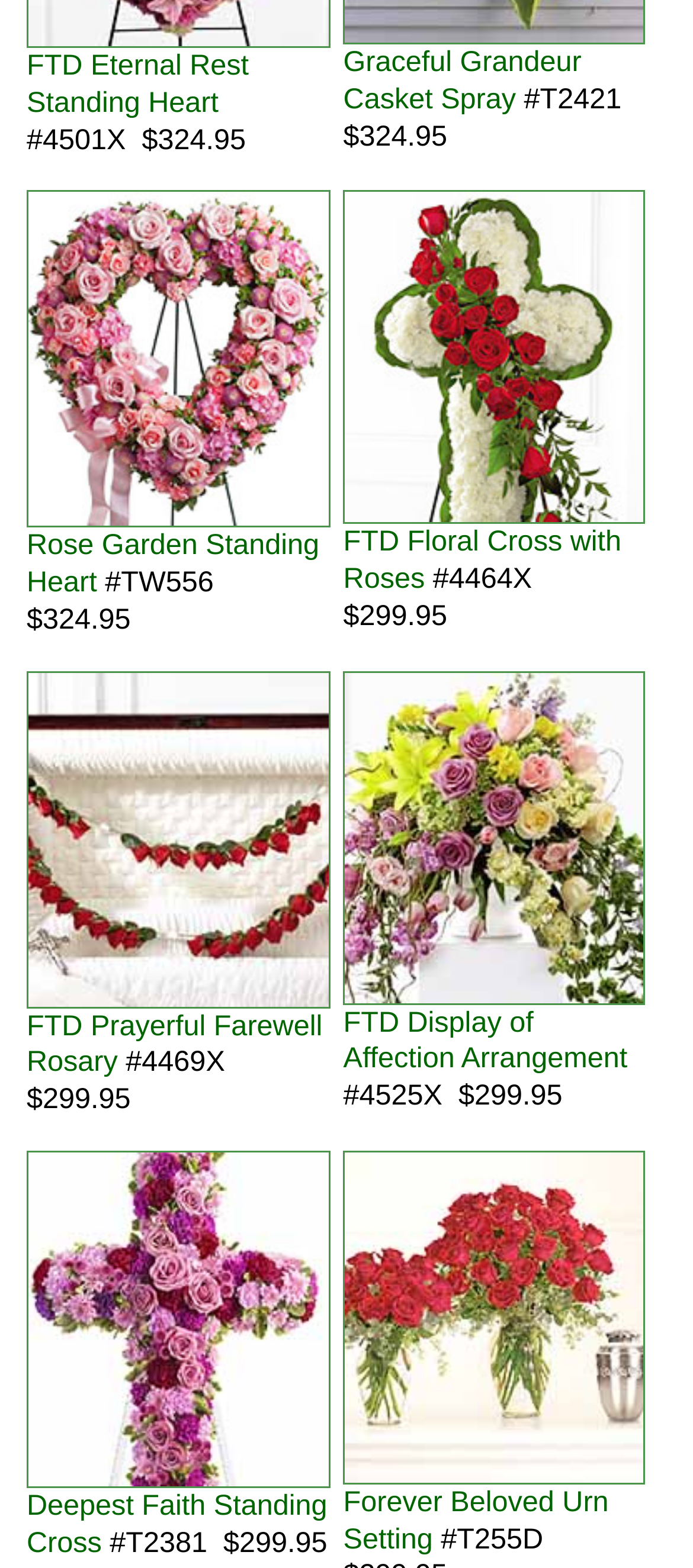Find the bounding box coordinates for the area you need to click to carry out the instruction: "Discover Deepest Faith Standing Cross". The coordinates should be four float numbers between 0 and 1, indicated as [left, top, right, bottom].

[0.038, 0.829, 0.478, 0.851]